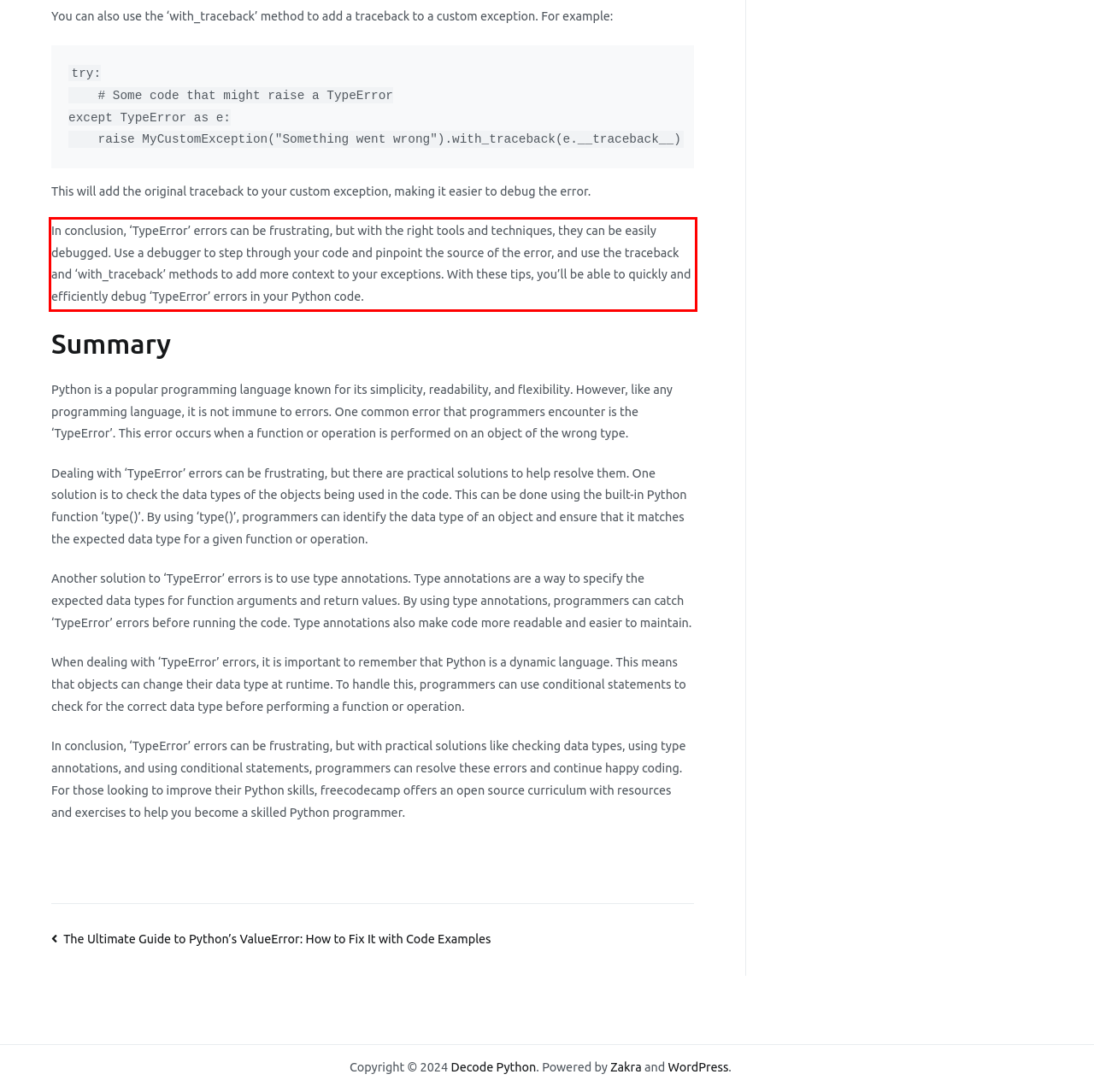You have a screenshot of a webpage, and there is a red bounding box around a UI element. Utilize OCR to extract the text within this red bounding box.

In conclusion, ‘TypeError’ errors can be frustrating, but with the right tools and techniques, they can be easily debugged. Use a debugger to step through your code and pinpoint the source of the error, and use the traceback and ‘with_traceback’ methods to add more context to your exceptions. With these tips, you’ll be able to quickly and efficiently debug ‘TypeError’ errors in your Python code.